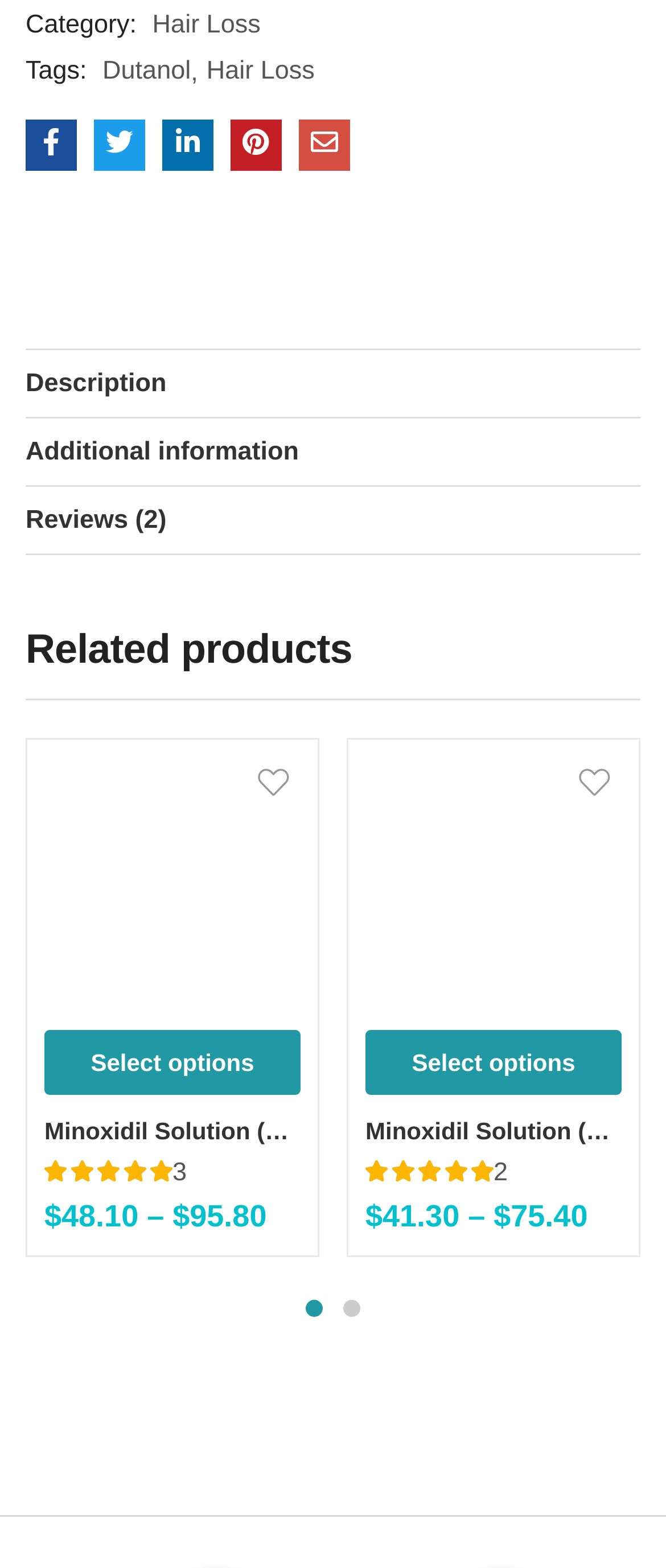Specify the bounding box coordinates for the region that must be clicked to perform the given instruction: "Click on the 'Hair Loss' link under 'Category'".

[0.229, 0.005, 0.391, 0.027]